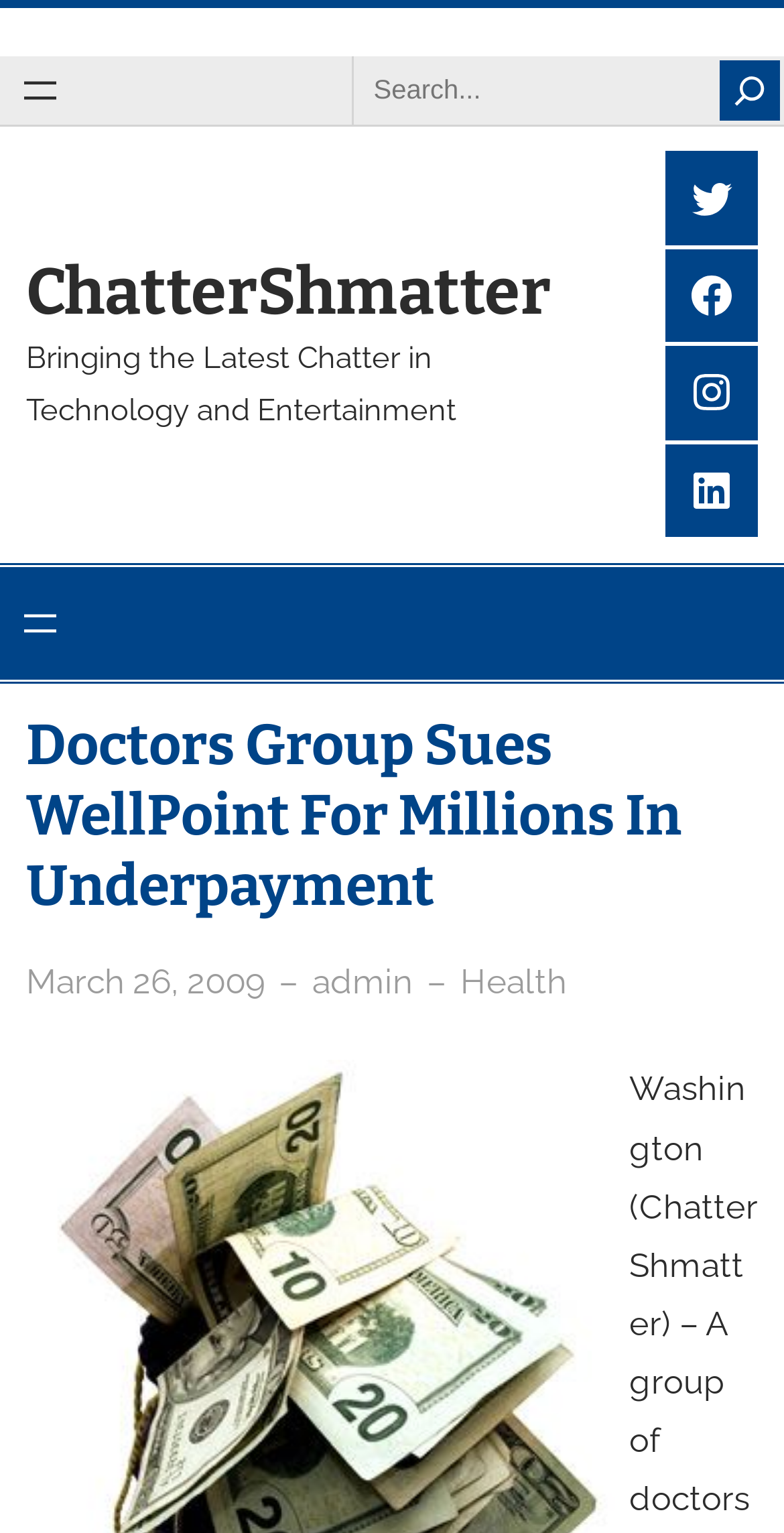Kindly respond to the following question with a single word or a brief phrase: 
What is the topic of the article?

Health